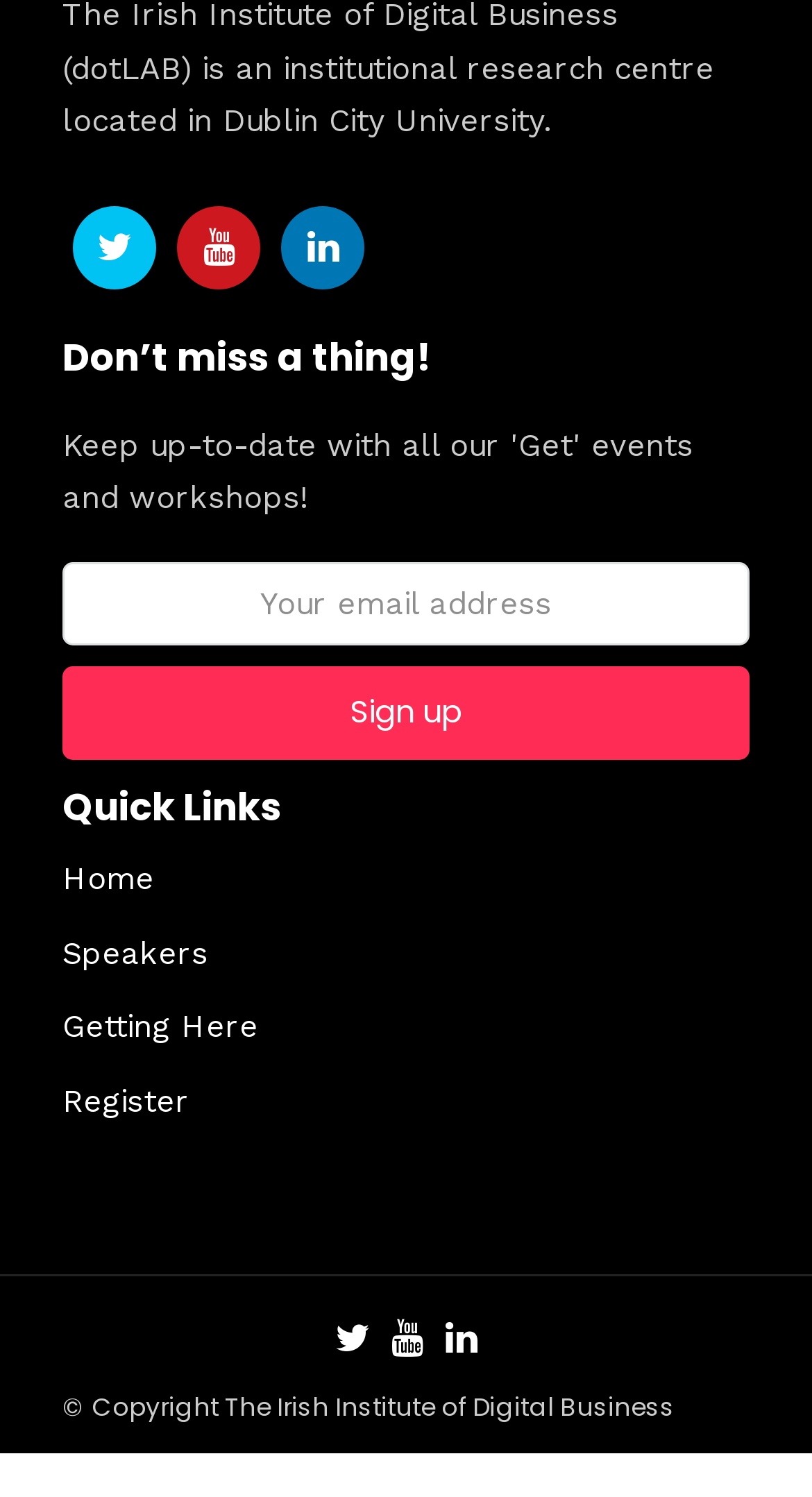Locate the coordinates of the bounding box for the clickable region that fulfills this instruction: "Click Facebook".

[0.09, 0.138, 0.192, 0.194]